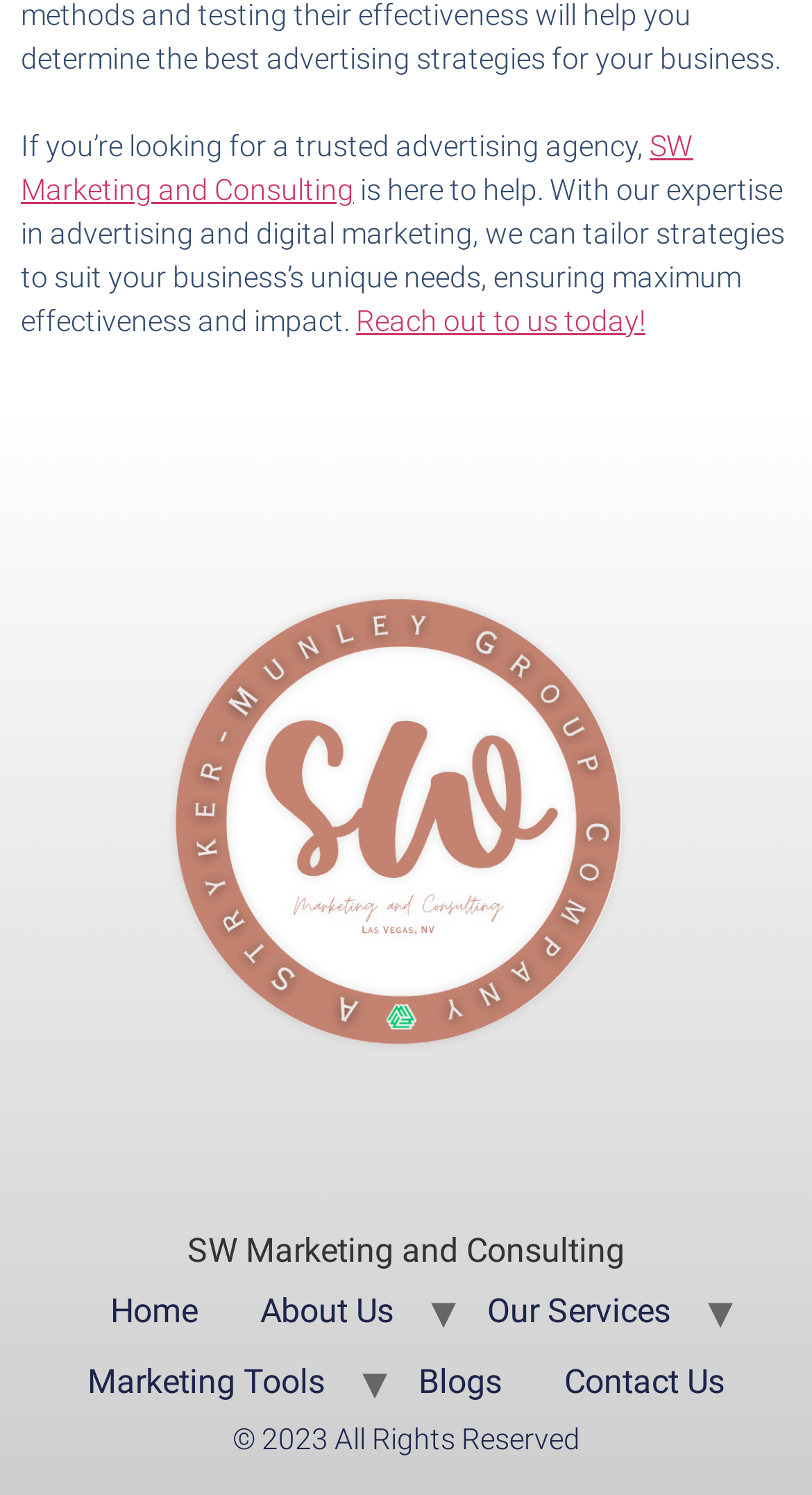Determine the bounding box coordinates for the region that must be clicked to execute the following instruction: "Click on the 'SW 2.0 Logo transparent' image".

[0.026, 0.295, 0.974, 0.811]